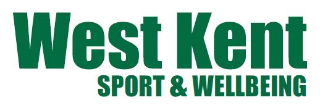What is the organization's commitment to?
Provide a detailed answer to the question using information from the image.

The branding of 'West Kent Sport & Wellbeing' conveys a commitment to community health, fitness, and overall wellbeing, which is reflected in the organization's focus on promoting healthy lifestyles through sports and wellness initiatives.